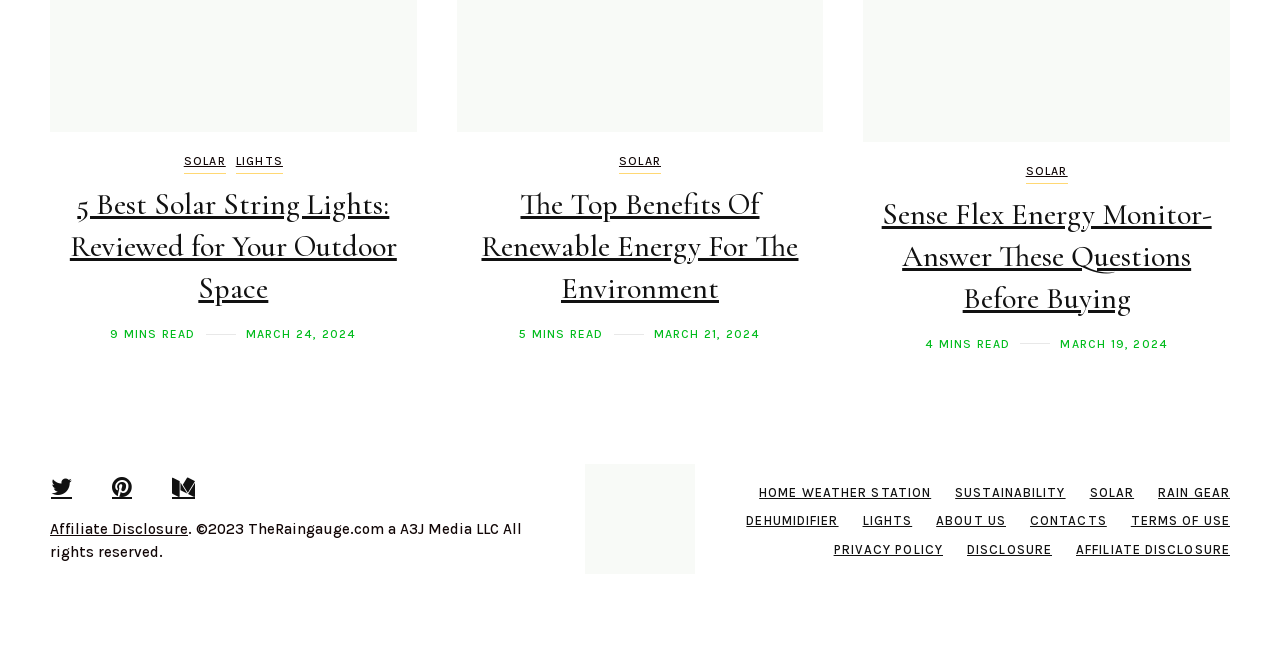Answer the question below in one word or phrase:
What is the main topic of the webpage?

Sustainability and Weather